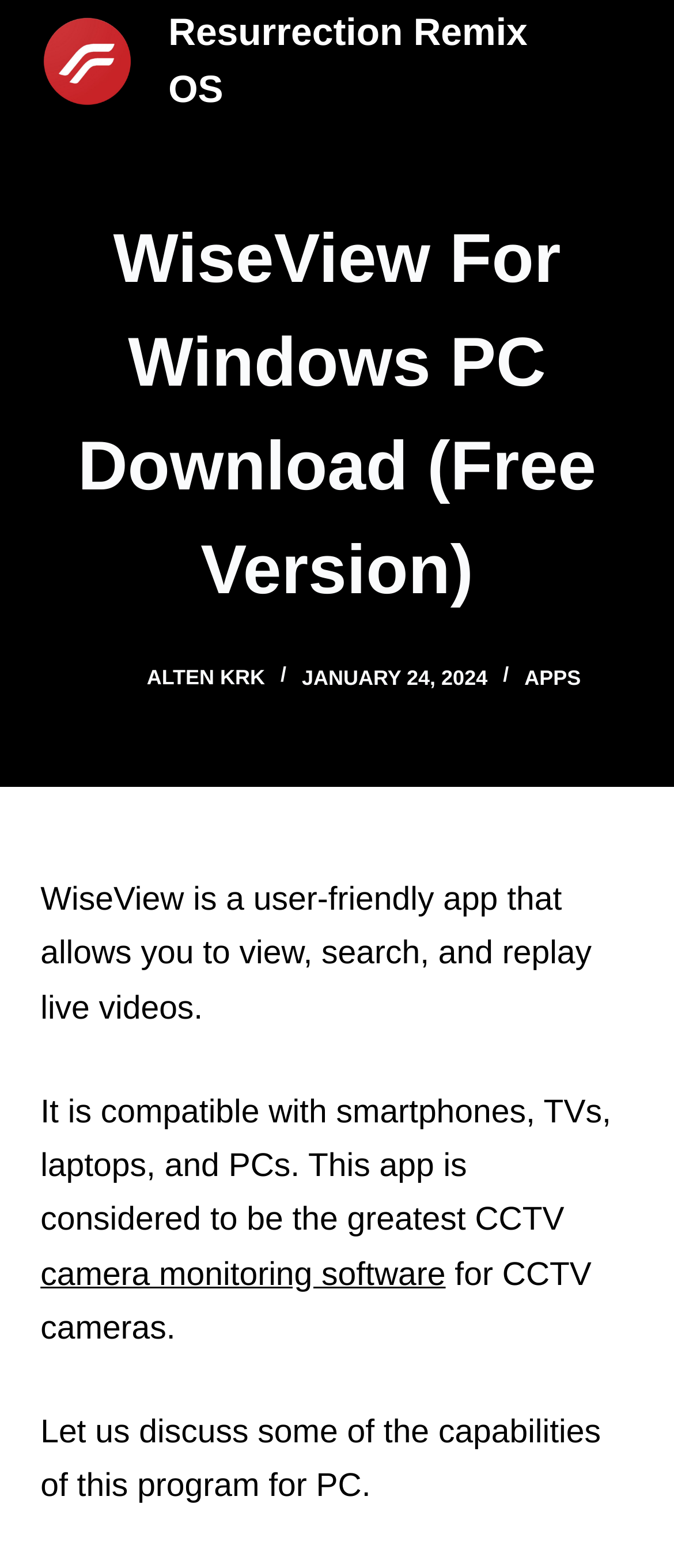Please identify the coordinates of the bounding box that should be clicked to fulfill this instruction: "go to 'Alten KRK' page".

[0.138, 0.418, 0.202, 0.445]